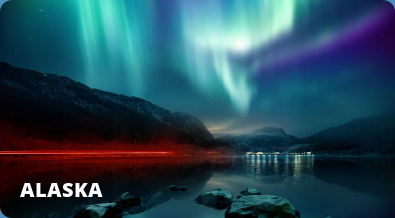Based on the visual content of the image, answer the question thoroughly: What forms the majestic backdrop in the image?

The caption describes the composition of the image, where smooth rocks frame the water in the foreground, and distant mountains create a majestic backdrop, adding to the overall beauty of the scene.